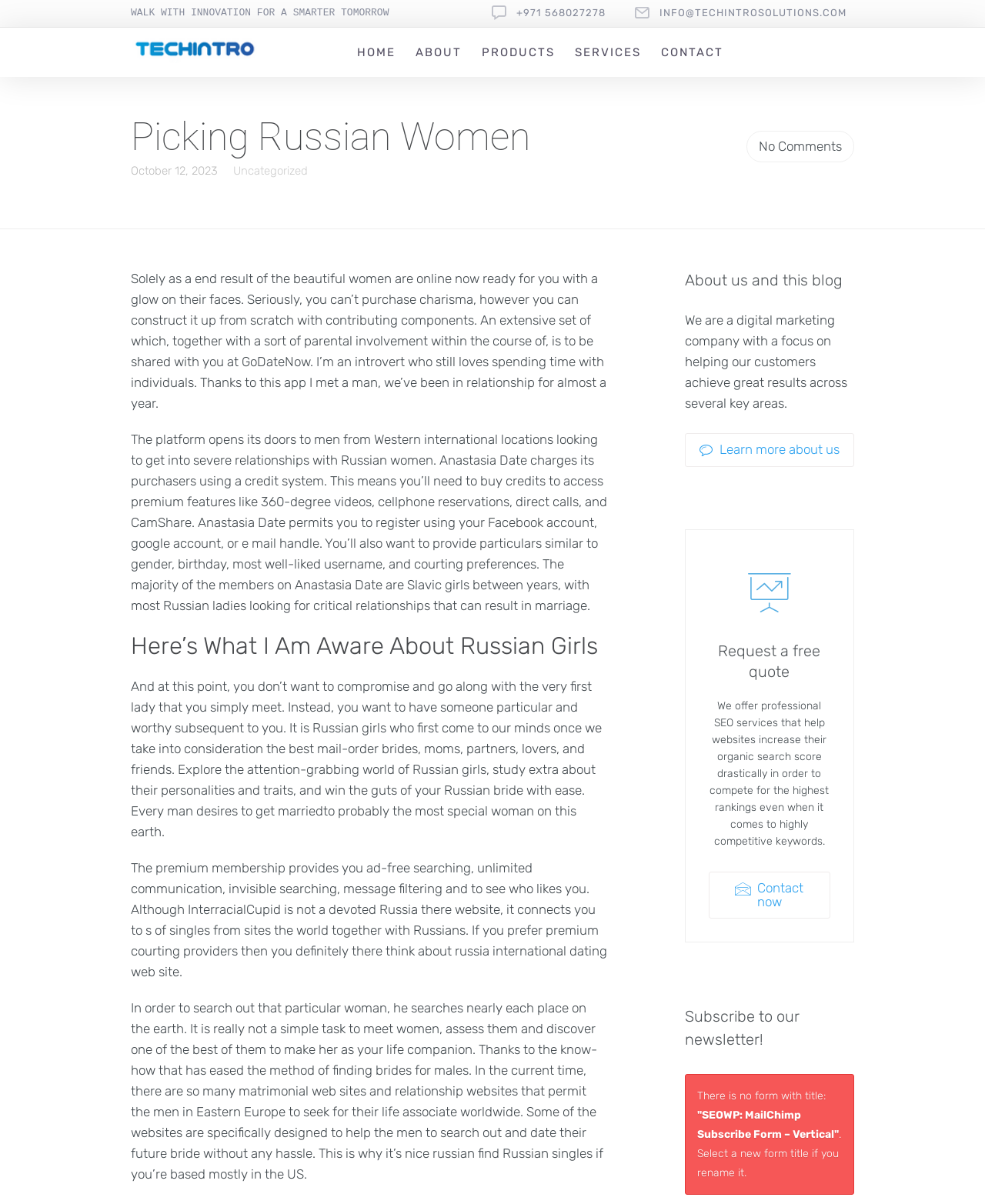Please identify the coordinates of the bounding box for the clickable region that will accomplish this instruction: "Subscribe to the newsletter".

[0.695, 0.835, 0.867, 0.873]